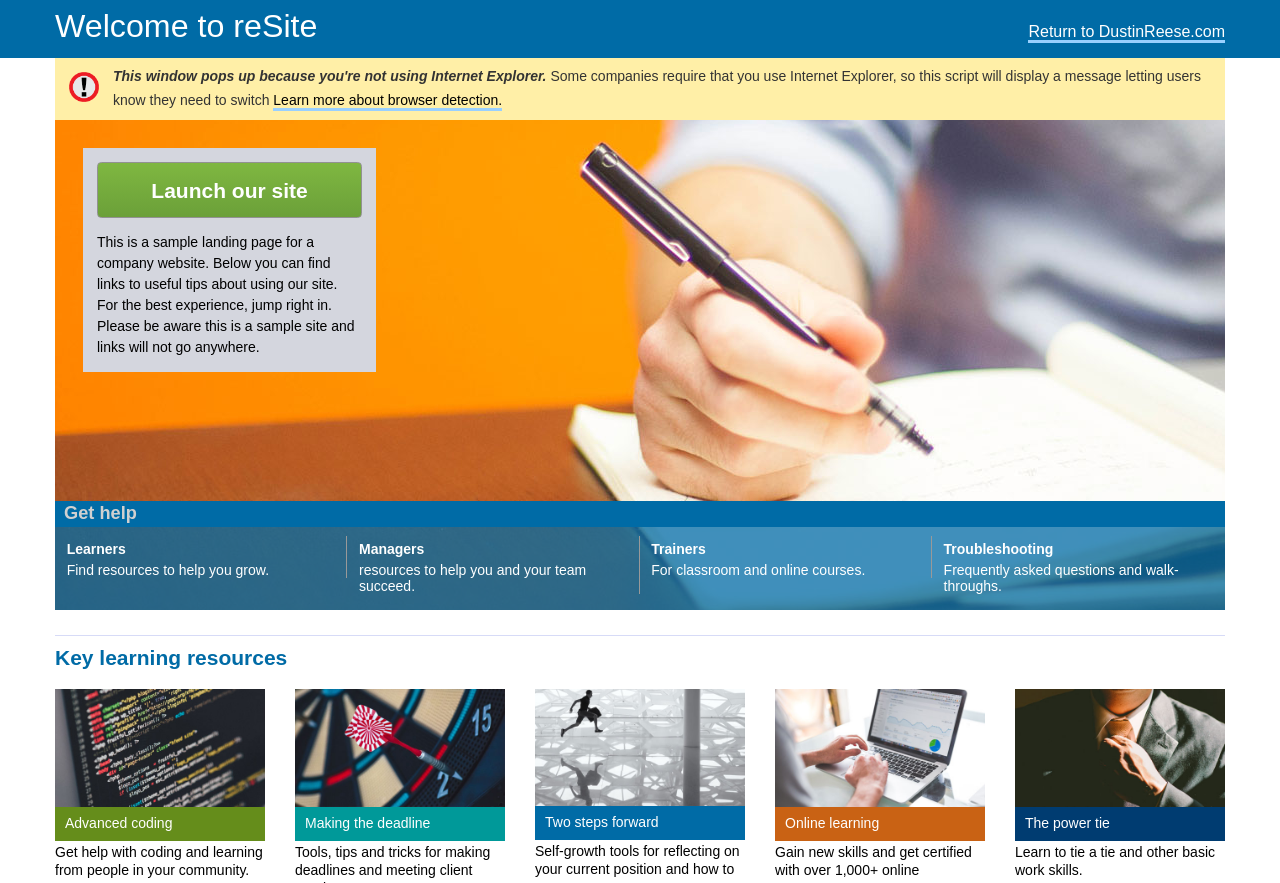Please identify the bounding box coordinates of the area that needs to be clicked to fulfill the following instruction: "Learn more about browser detection.."

[0.214, 0.102, 0.392, 0.126]